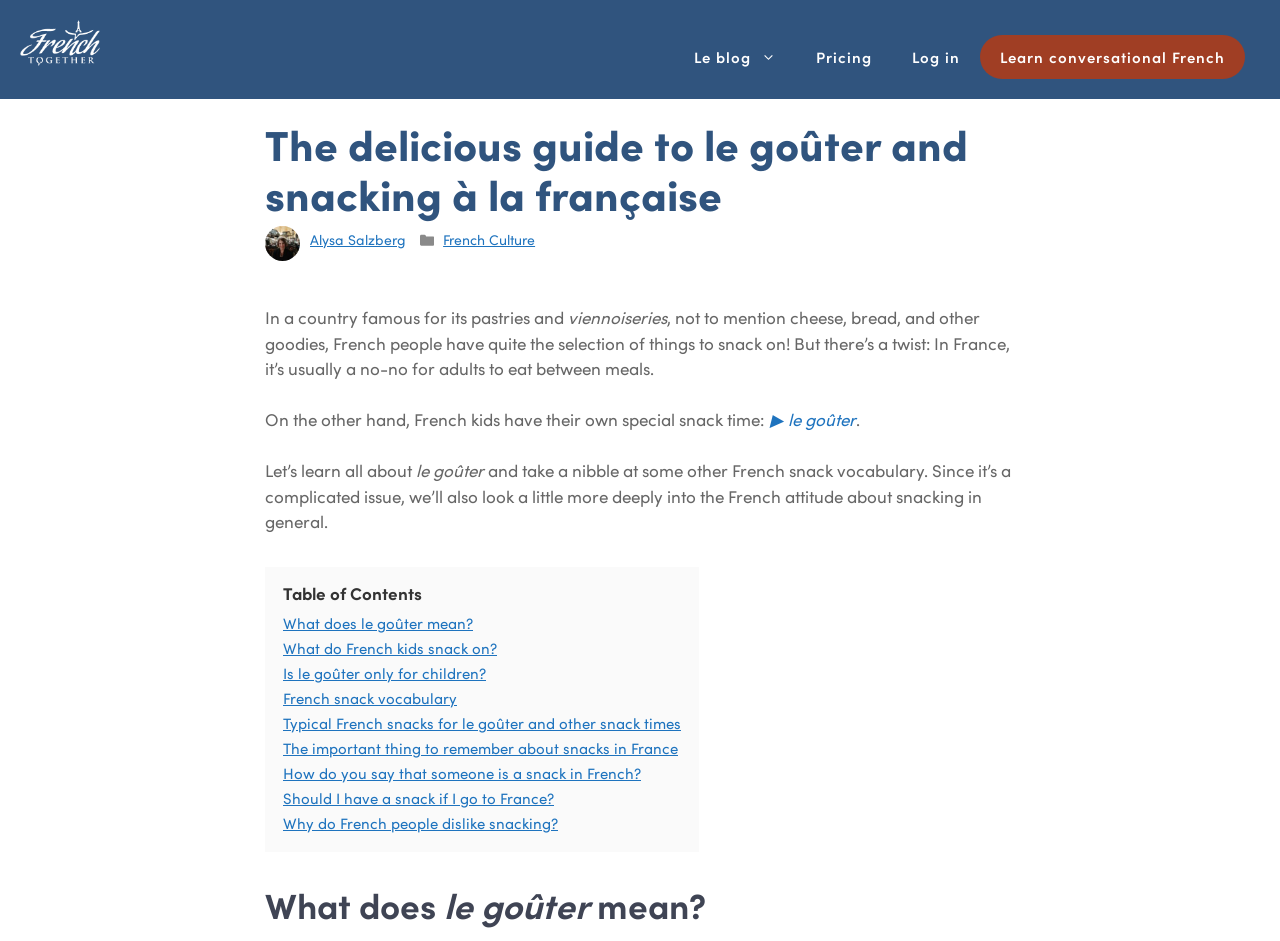Analyze the image and deliver a detailed answer to the question: What is the category of this article?

The category of this article is mentioned in the link 'French Culture' which is located below the main heading 'The delicious guide to le goûter and snacking à la française'.